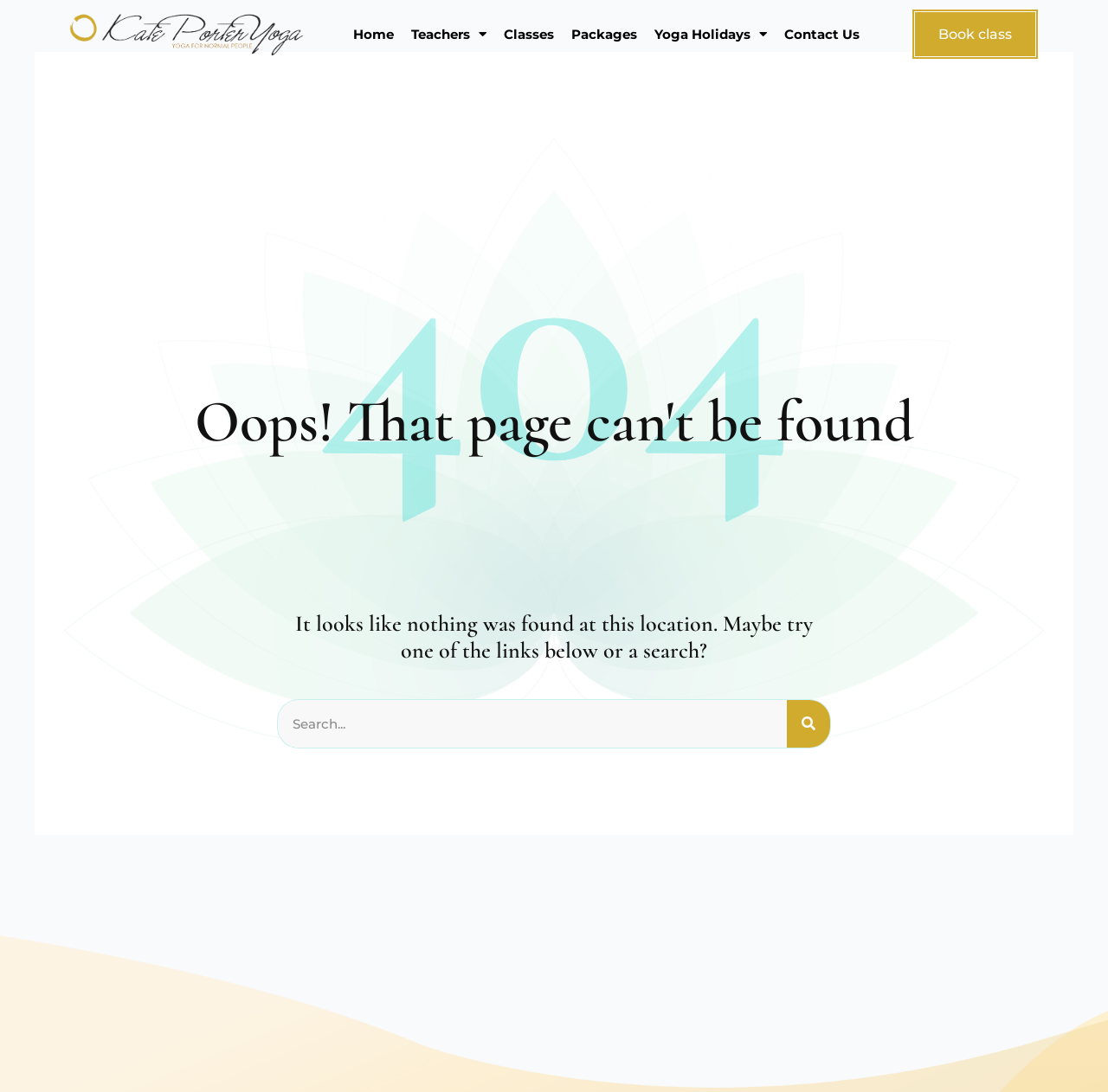Please provide the bounding box coordinates for the element that needs to be clicked to perform the following instruction: "Click the Home link". The coordinates should be given as four float numbers between 0 and 1, i.e., [left, top, right, bottom].

[0.319, 0.024, 0.356, 0.039]